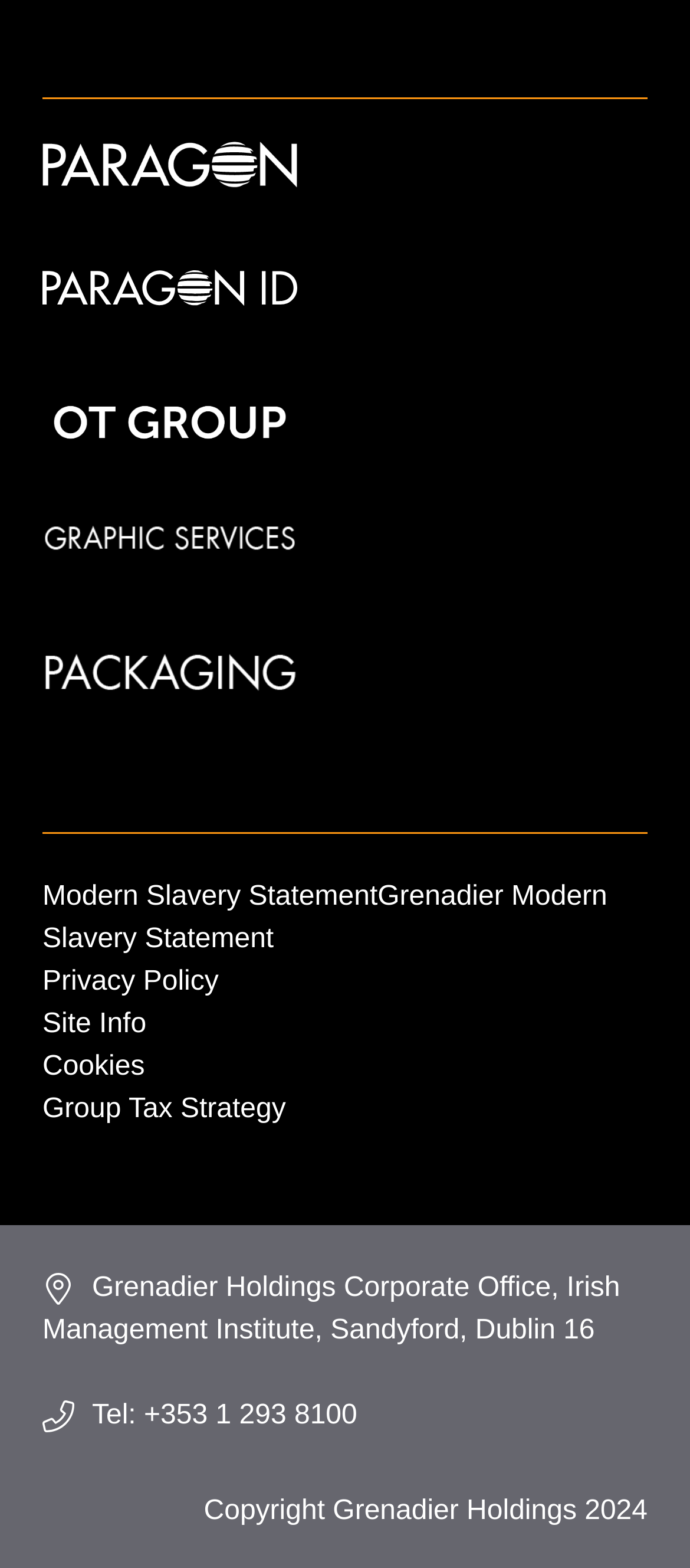Respond to the following question using a concise word or phrase: 
How many links are in the footer menu?

6